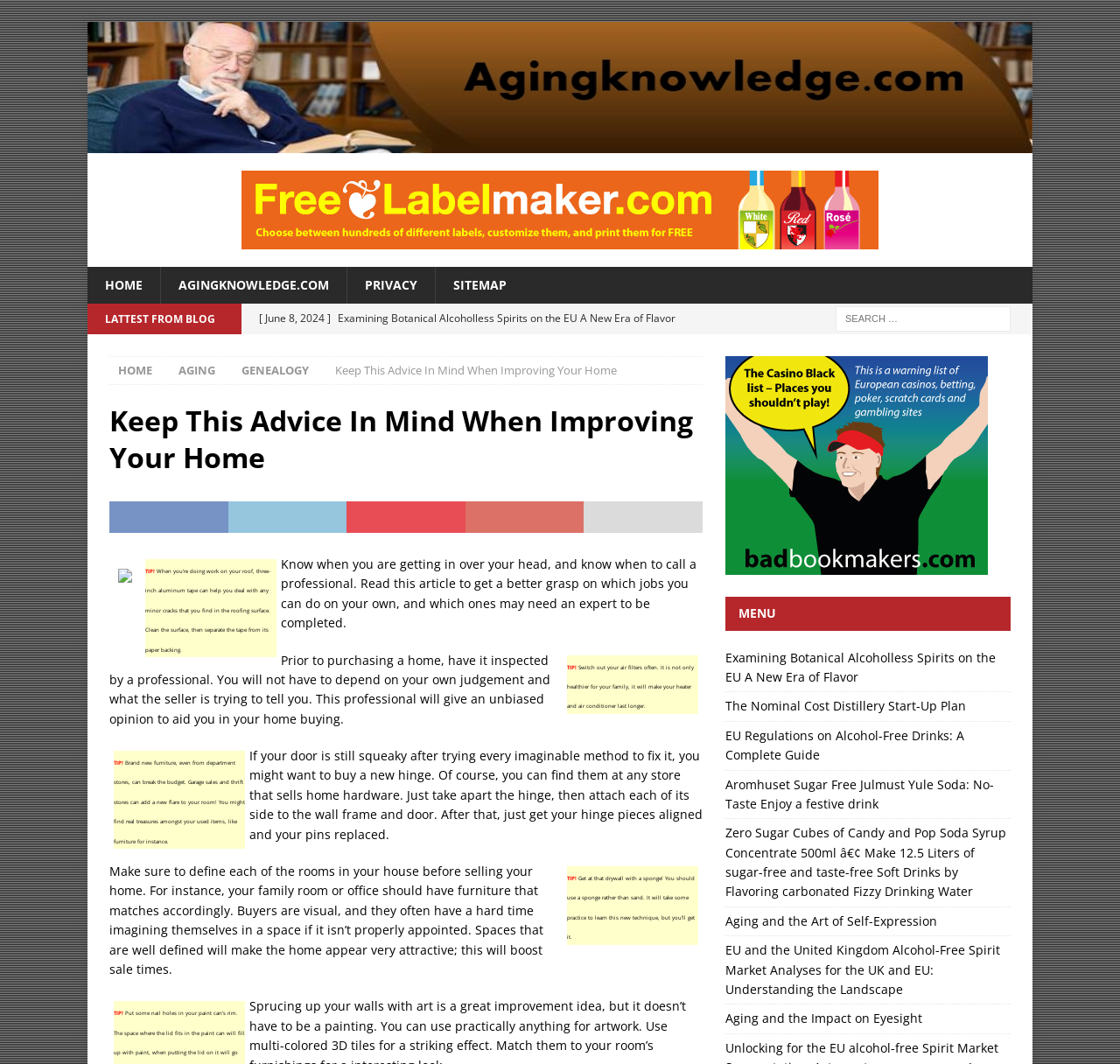Identify the first-level heading on the webpage and generate its text content.

Keep This Advice In Mind When Improving Your Home